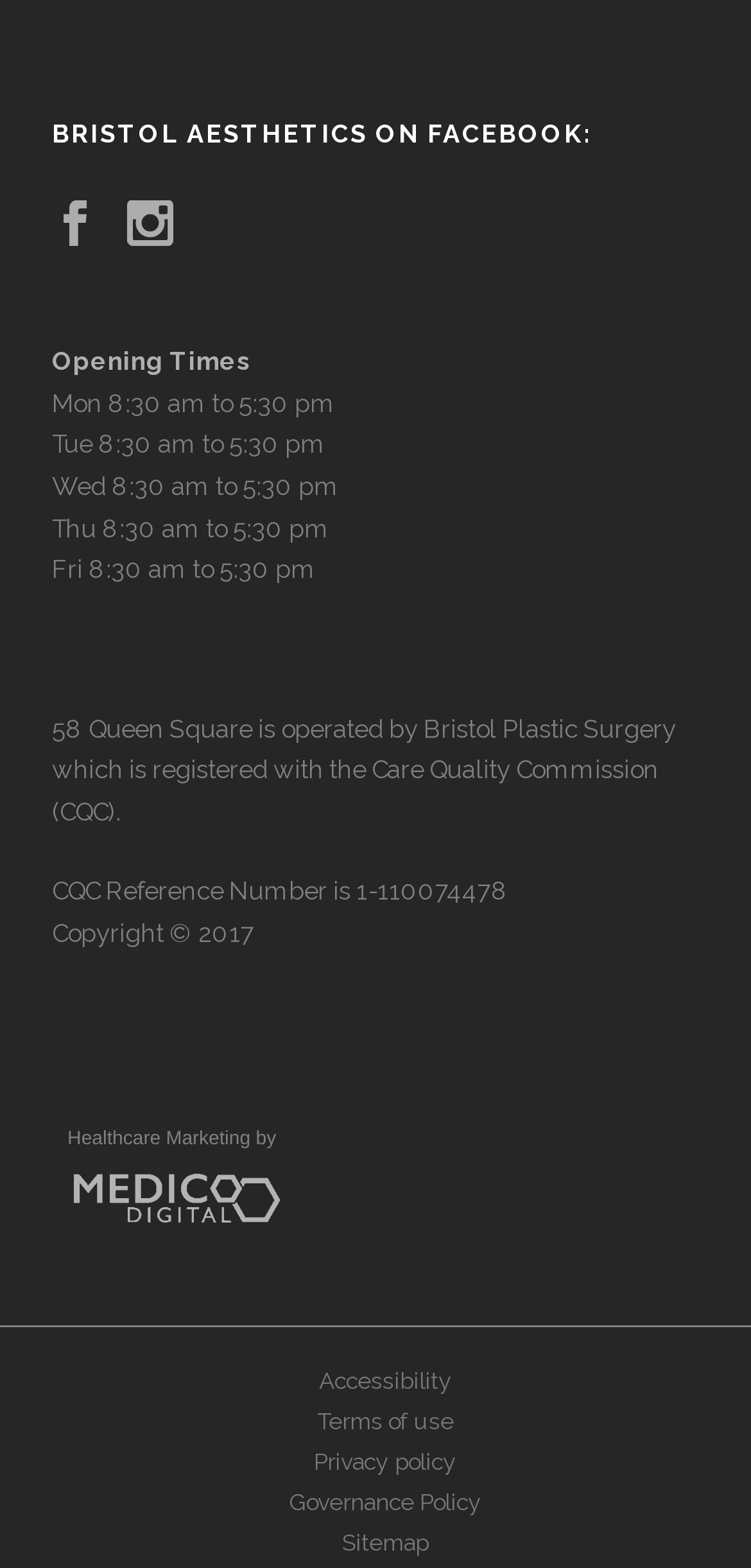What is the CQC Reference Number?
Based on the visual details in the image, please answer the question thoroughly.

The CQC Reference Number can be found in the StaticText element with the text 'CQC Reference Number is 1-110074478' which is located below the text describing the clinic's registration with the Care Quality Commission.